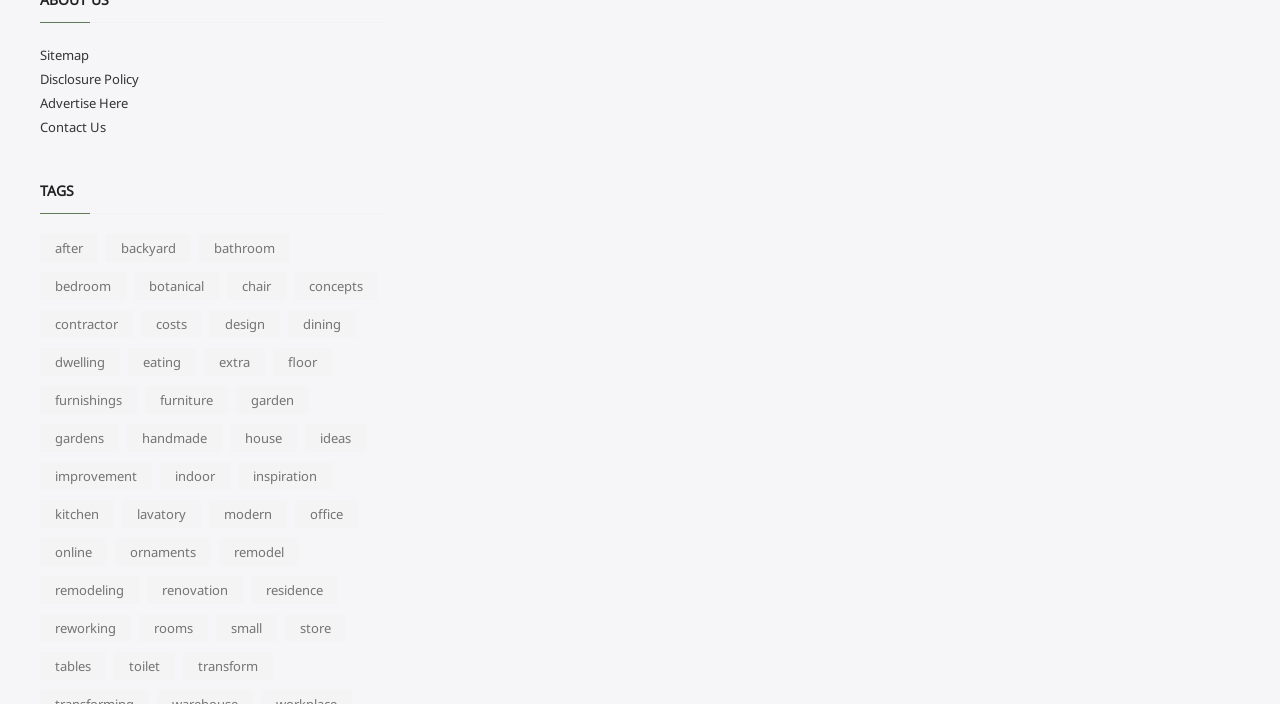What is the second link from the top? Please answer the question using a single word or phrase based on the image.

Disclosure Policy